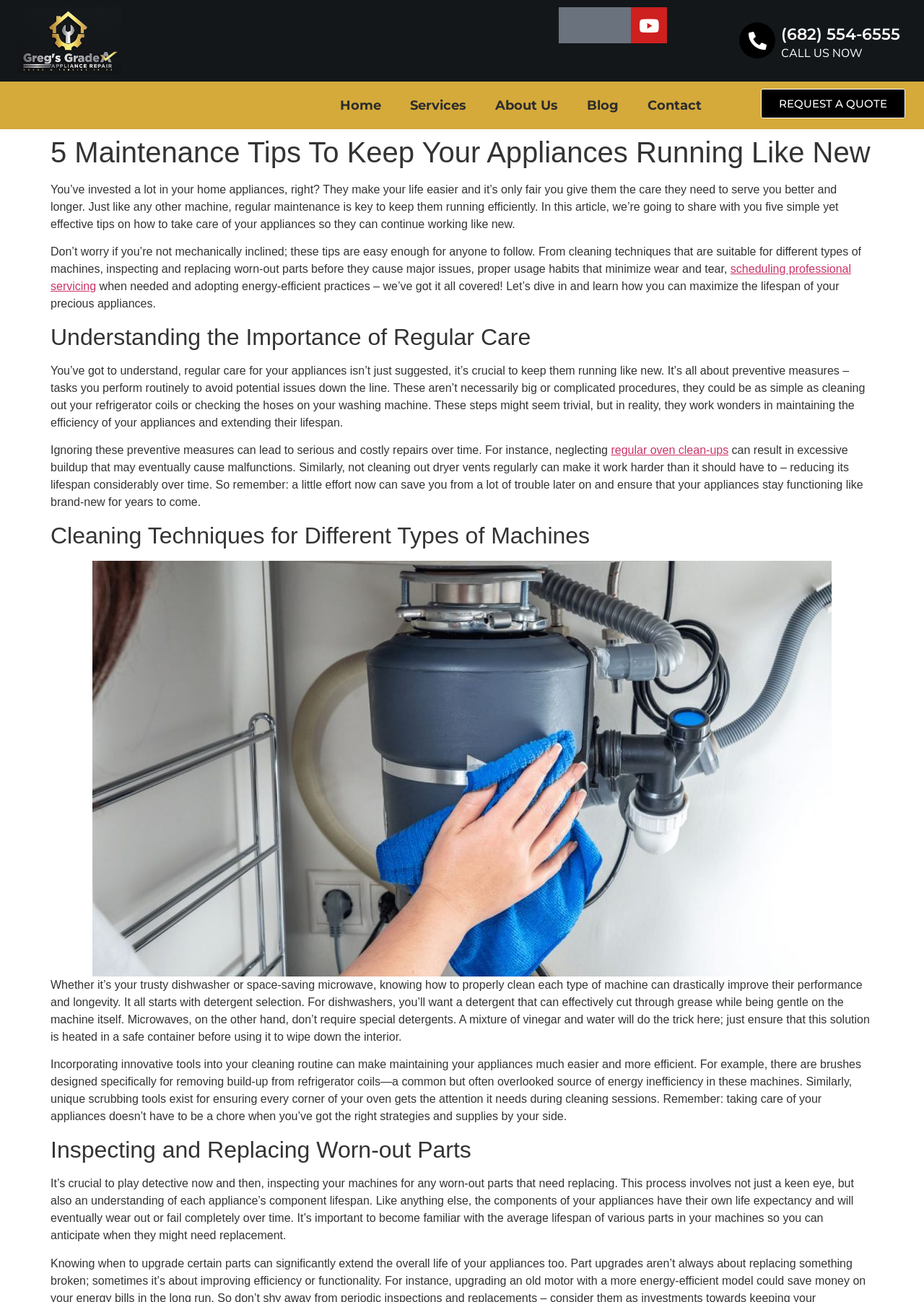Provide the bounding box coordinates of the HTML element described by the text: "About Us". The coordinates should be in the format [left, top, right, bottom] with values between 0 and 1.

[0.52, 0.068, 0.62, 0.094]